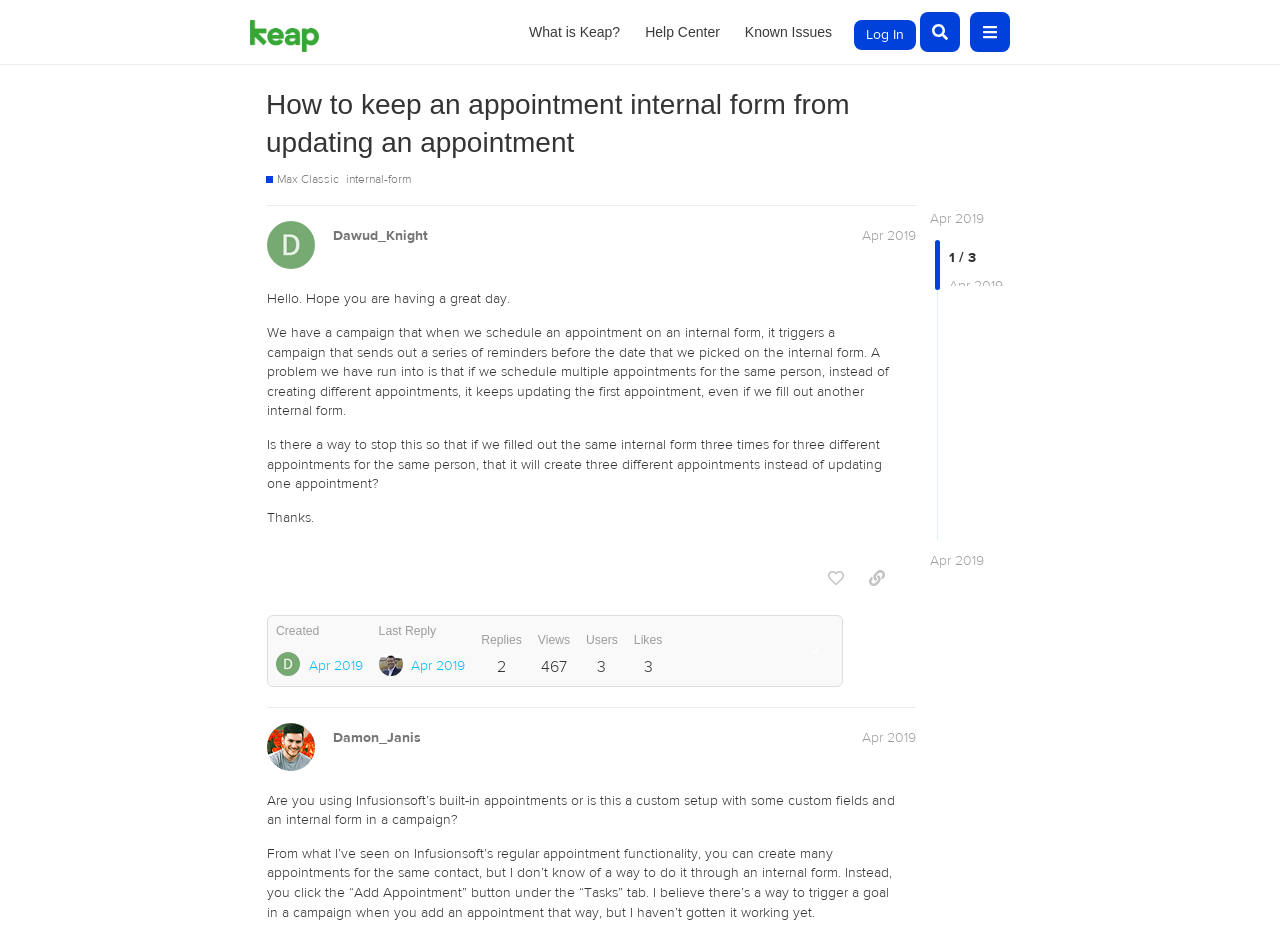Determine the bounding box coordinates of the clickable region to follow the instruction: "Search for something".

[0.719, 0.013, 0.75, 0.056]